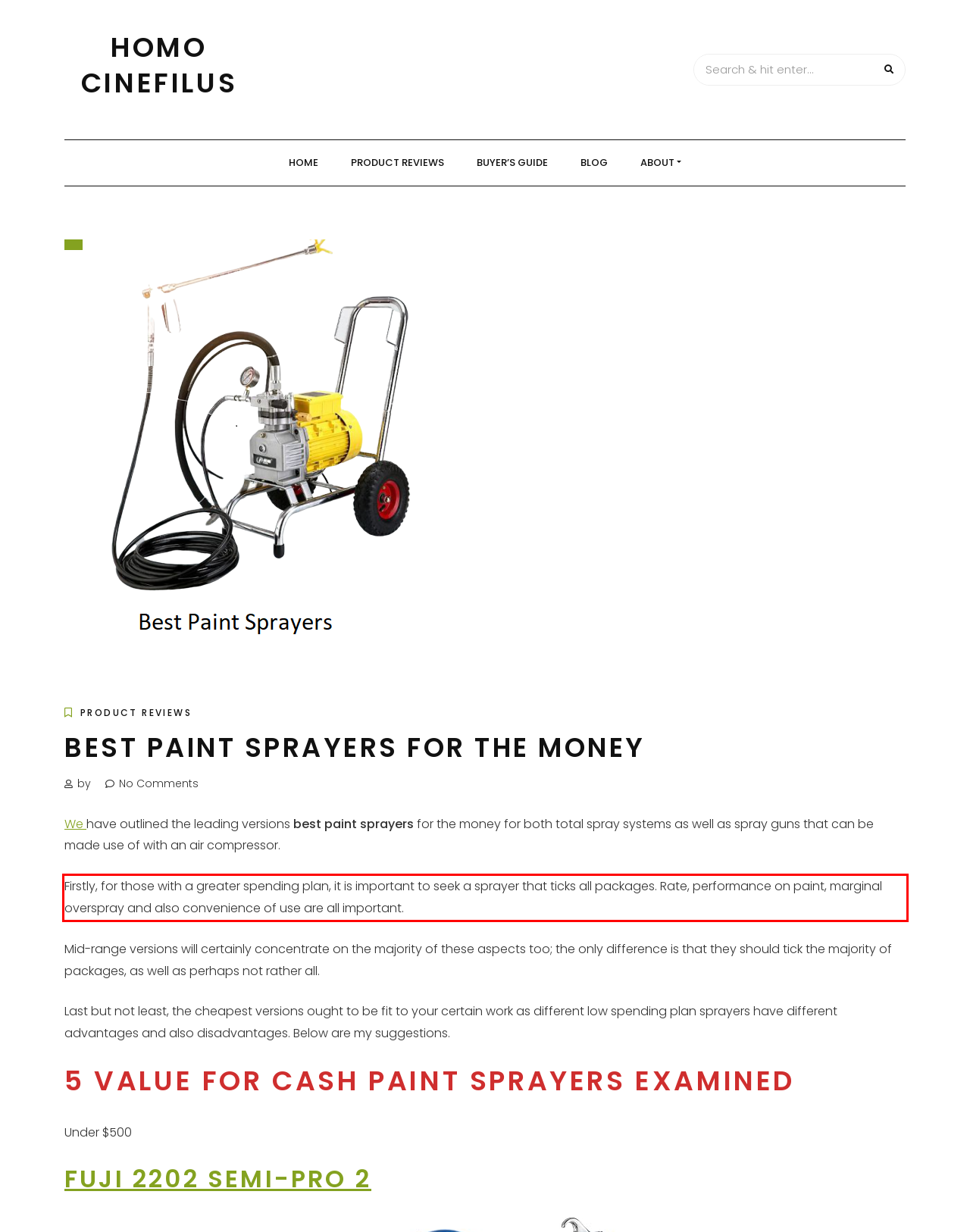You are provided with a screenshot of a webpage that includes a UI element enclosed in a red rectangle. Extract the text content inside this red rectangle.

Firstly, for those with a greater spending plan, it is important to seek a sprayer that ticks all packages. Rate, performance on paint, marginal overspray and also convenience of use are all important.